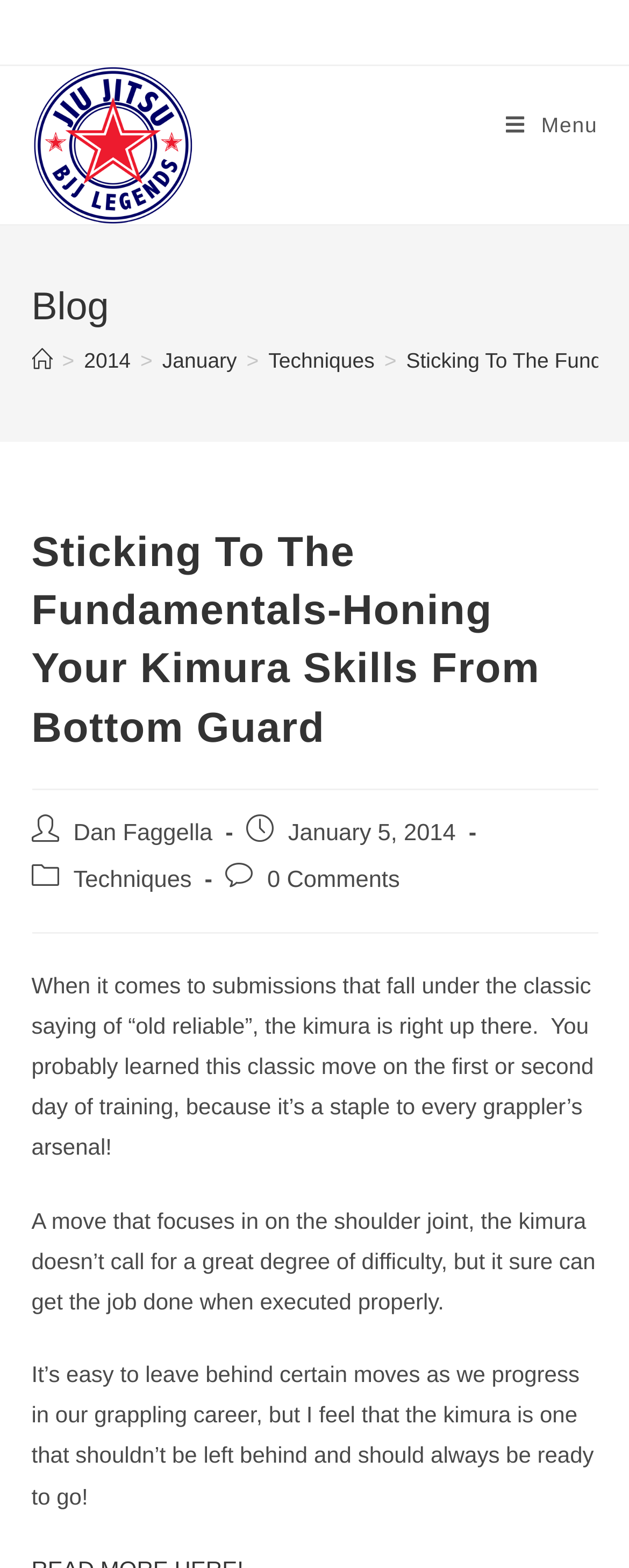Given the element description Techniques, predict the bounding box coordinates for the UI element in the webpage screenshot. The format should be (top-left x, top-left y, bottom-right x, bottom-right y), and the values should be between 0 and 1.

[0.117, 0.553, 0.305, 0.57]